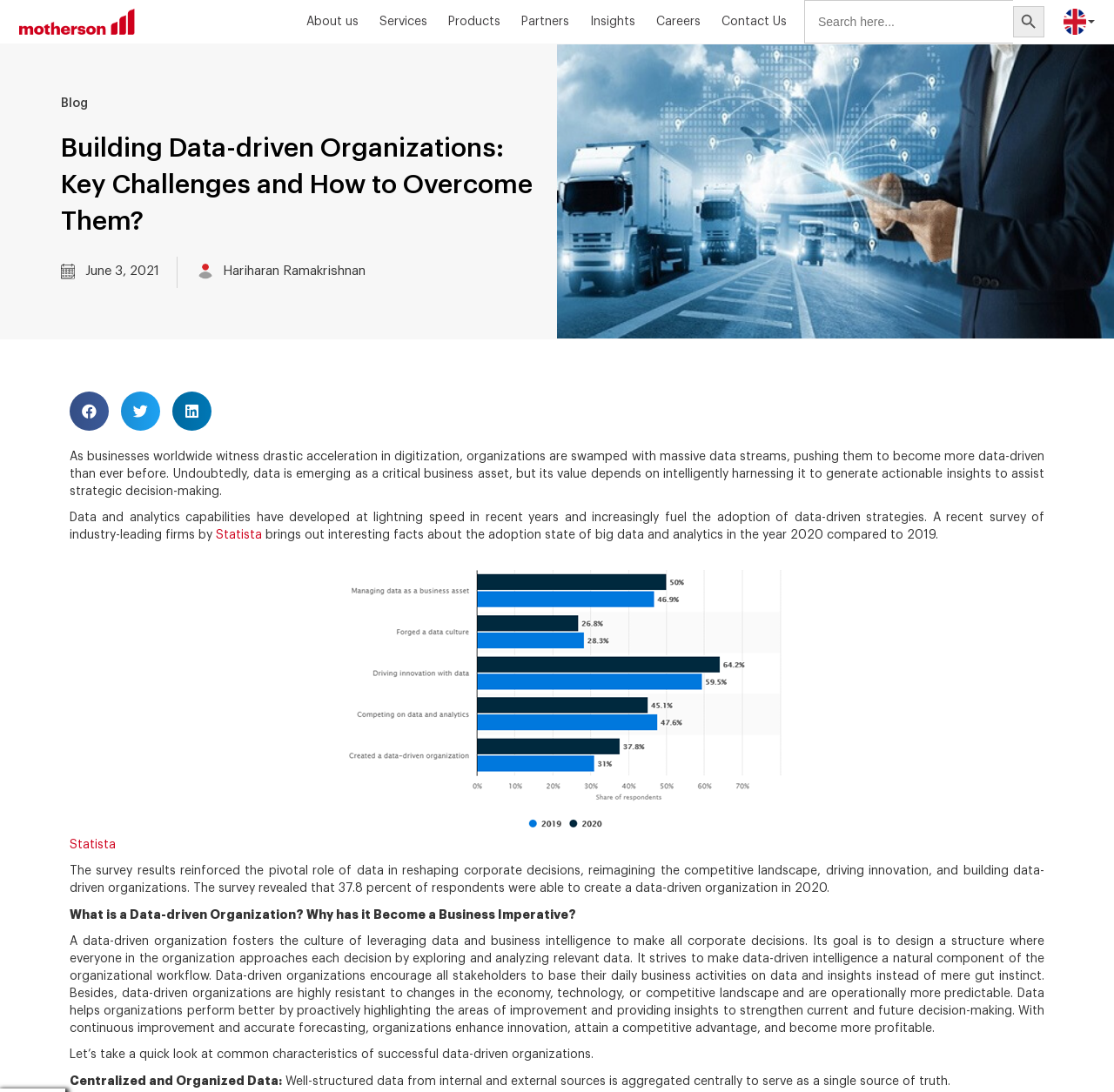Extract the bounding box coordinates for the UI element described by the text: "Careers". The coordinates should be in the form of [left, top, right, bottom] with values between 0 and 1.

[0.589, 0.014, 0.629, 0.025]